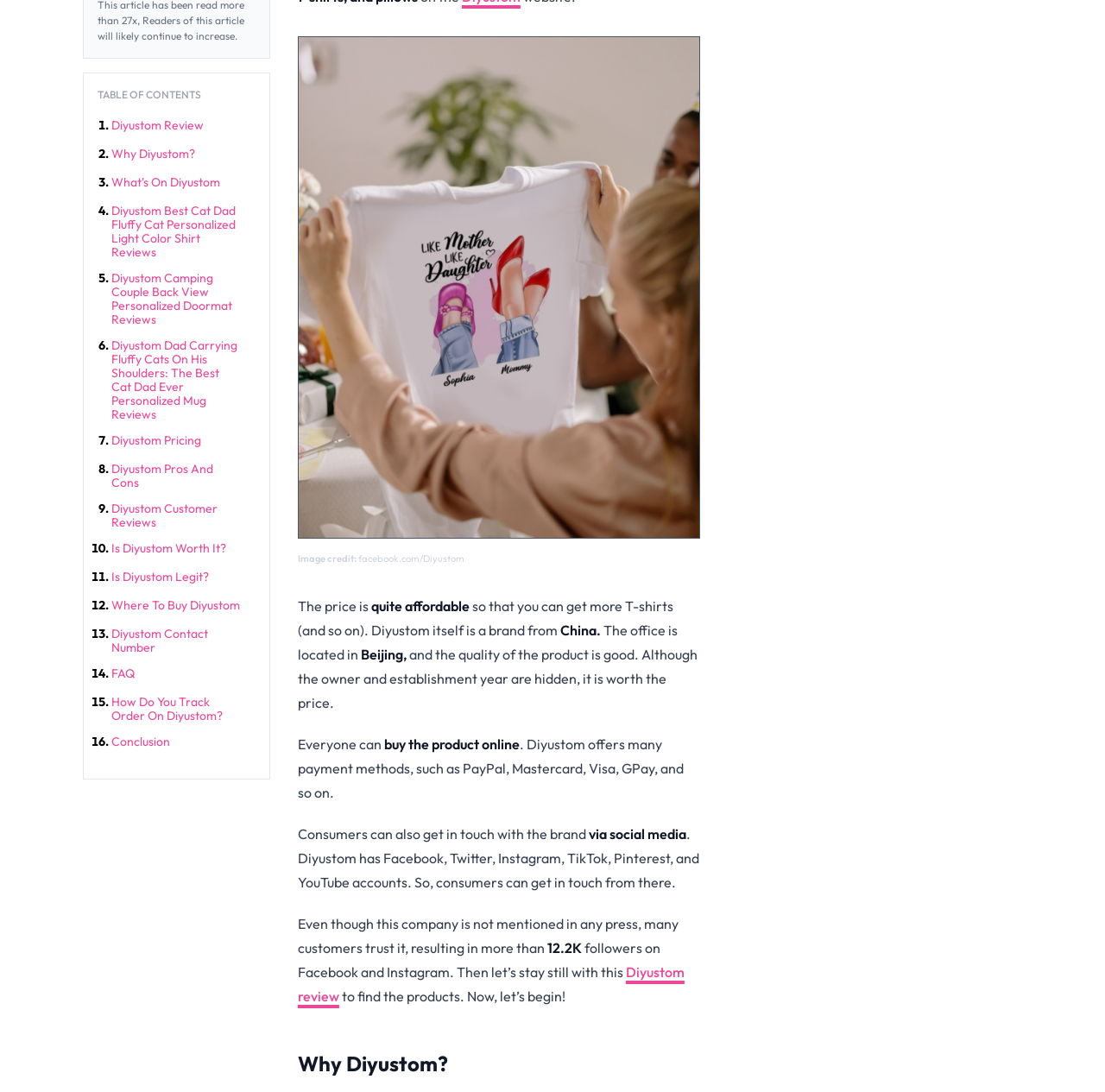Extract the bounding box coordinates for the UI element described by the text: "FAQ". The coordinates should be in the form of [left, top, right, bottom] with values between 0 and 1.

[0.101, 0.61, 0.122, 0.623]